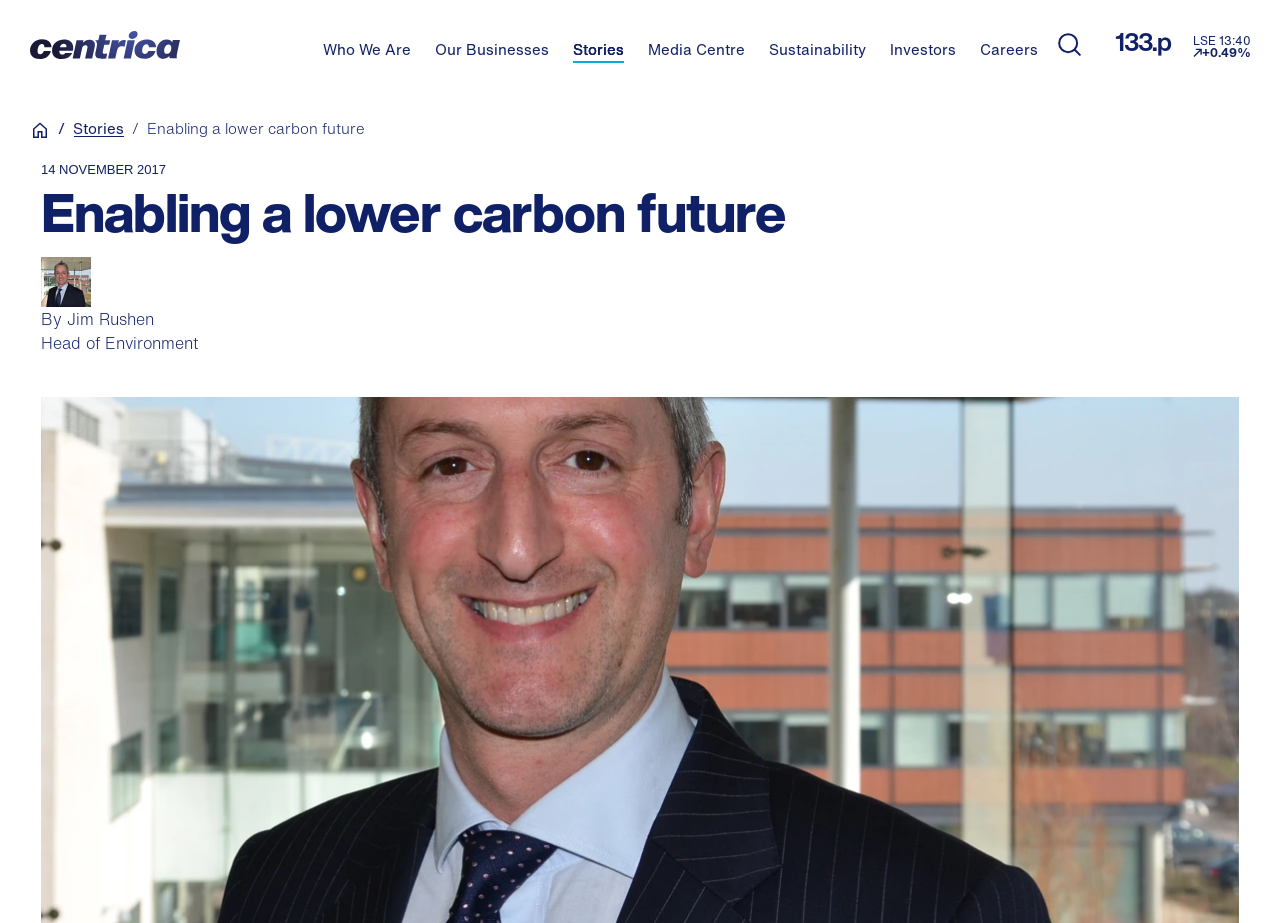What is the job title of the person quoted in the article?
Refer to the image and provide a thorough answer to the question.

I found a StaticText element with the text 'Head of Environment' below the image of the person quoted in the article, which is likely the job title of the person.